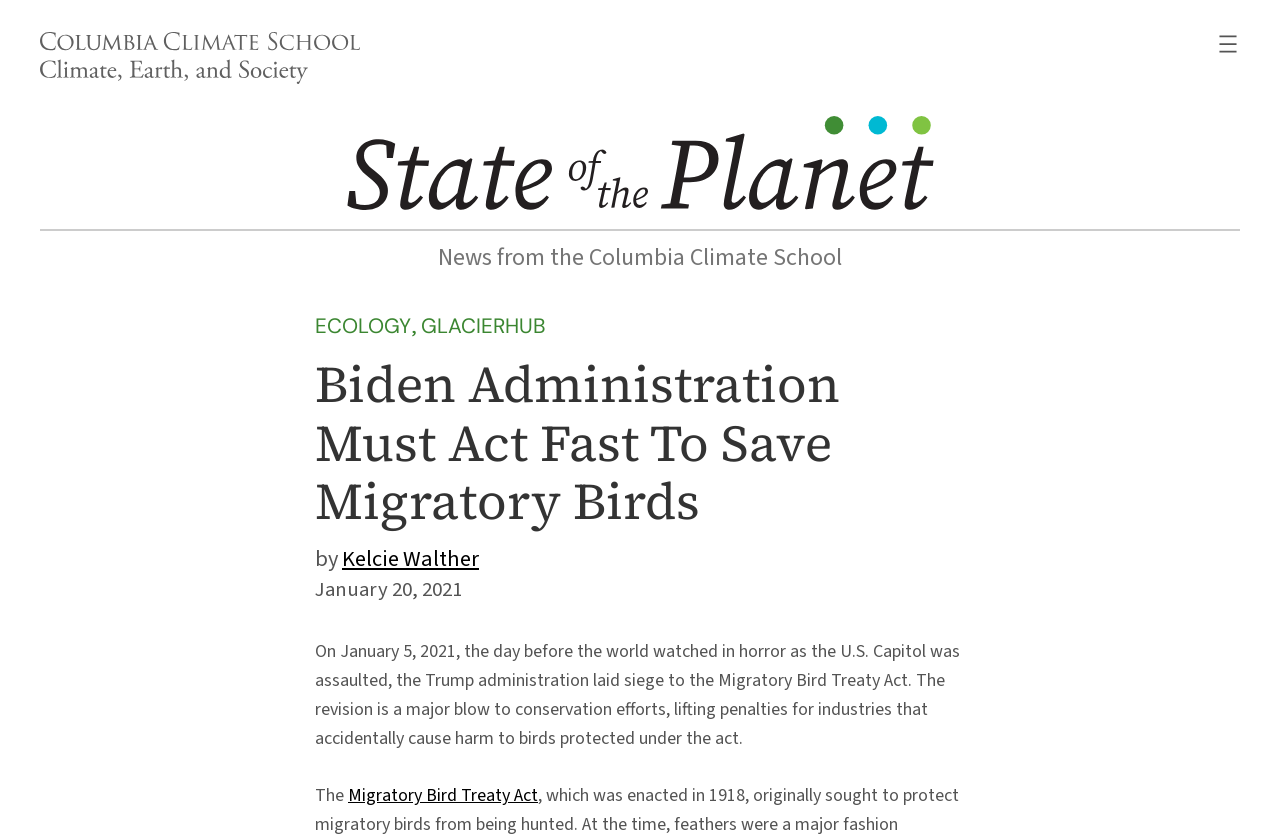Please use the details from the image to answer the following question comprehensively:
What is the topic of the article?

I found the answer by looking at the heading 'Biden Administration Must Act Fast To Save Migratory Birds' and the static text 'On January 5, 2021, the day before the world watched in horror as the U.S. Capitol was assaulted, the Trump administration laid siege to the Migratory Bird Treaty Act.' These suggest that the topic of the article is related to migratory birds.